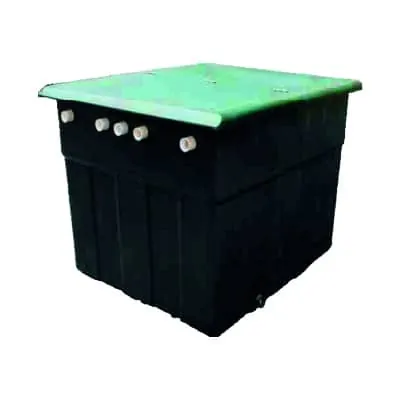What material is the system constructed from?
From the screenshot, supply a one-word or short-phrase answer.

Fiberglass